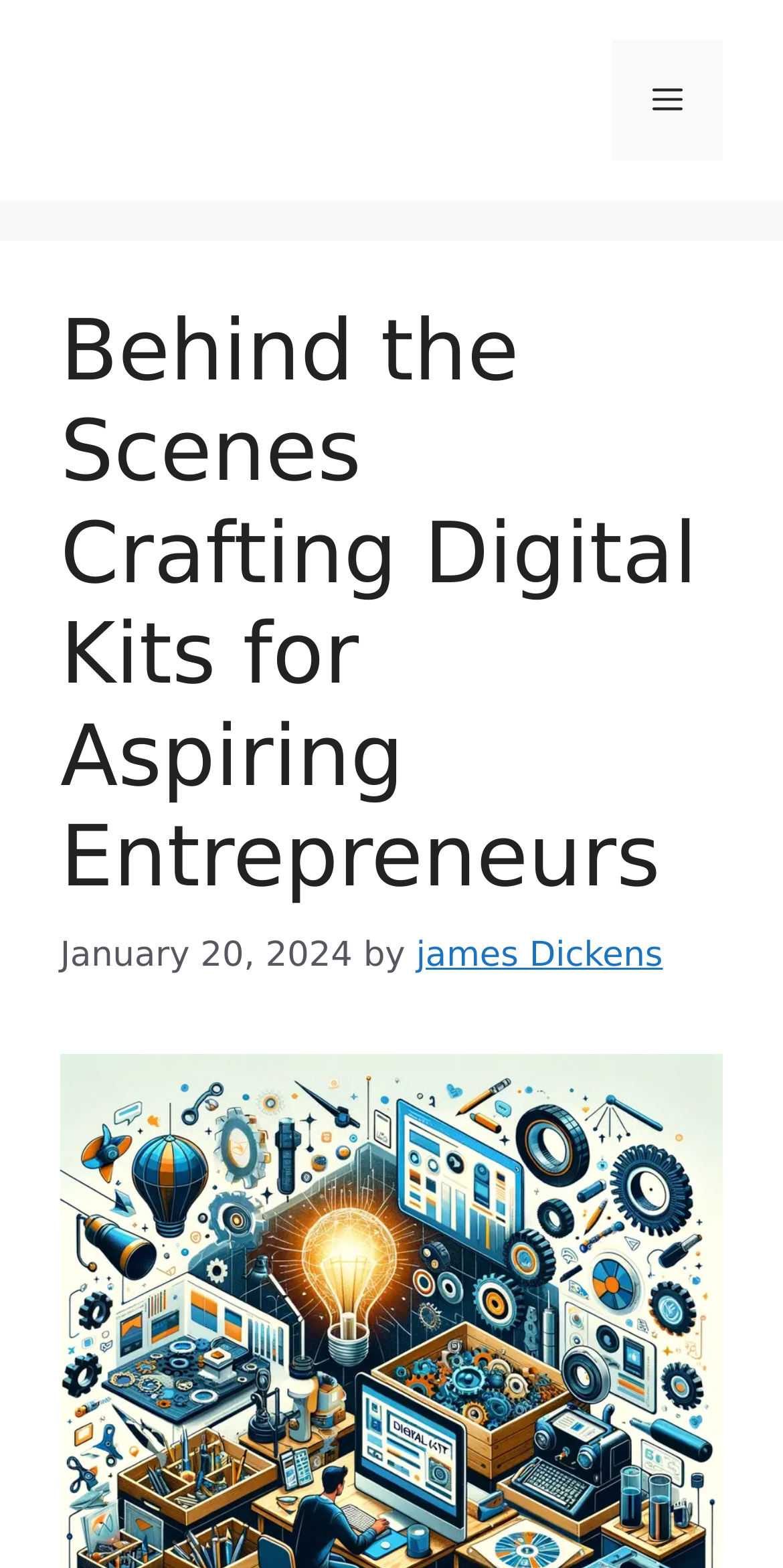What is the date of the article?
Please elaborate on the answer to the question with detailed information.

I found the date of the article by looking at the time element in the header section, which contains the static text 'January 20, 2024'.